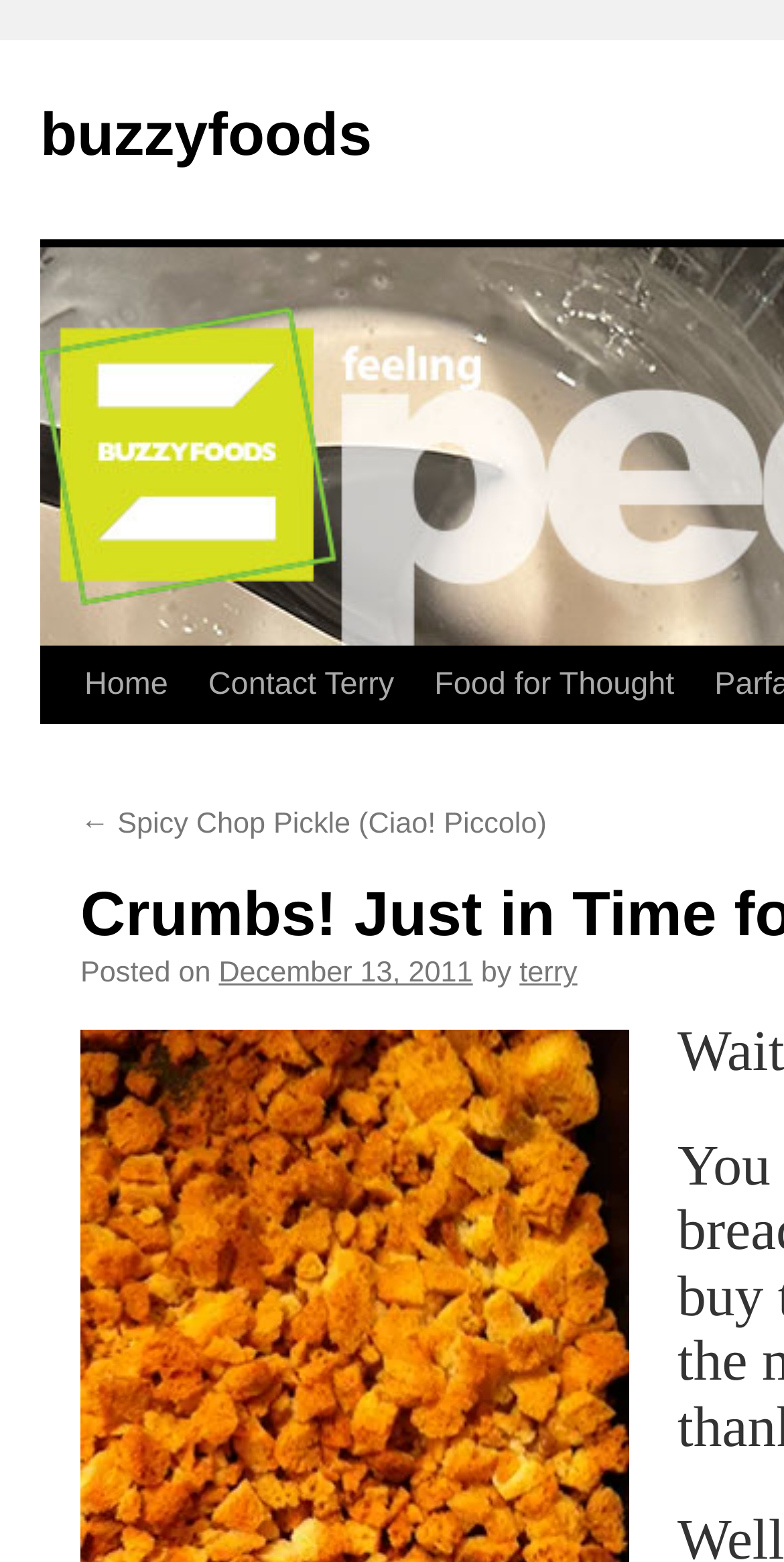Identify and generate the primary title of the webpage.

Crumbs! Just in Time for the Holidays!